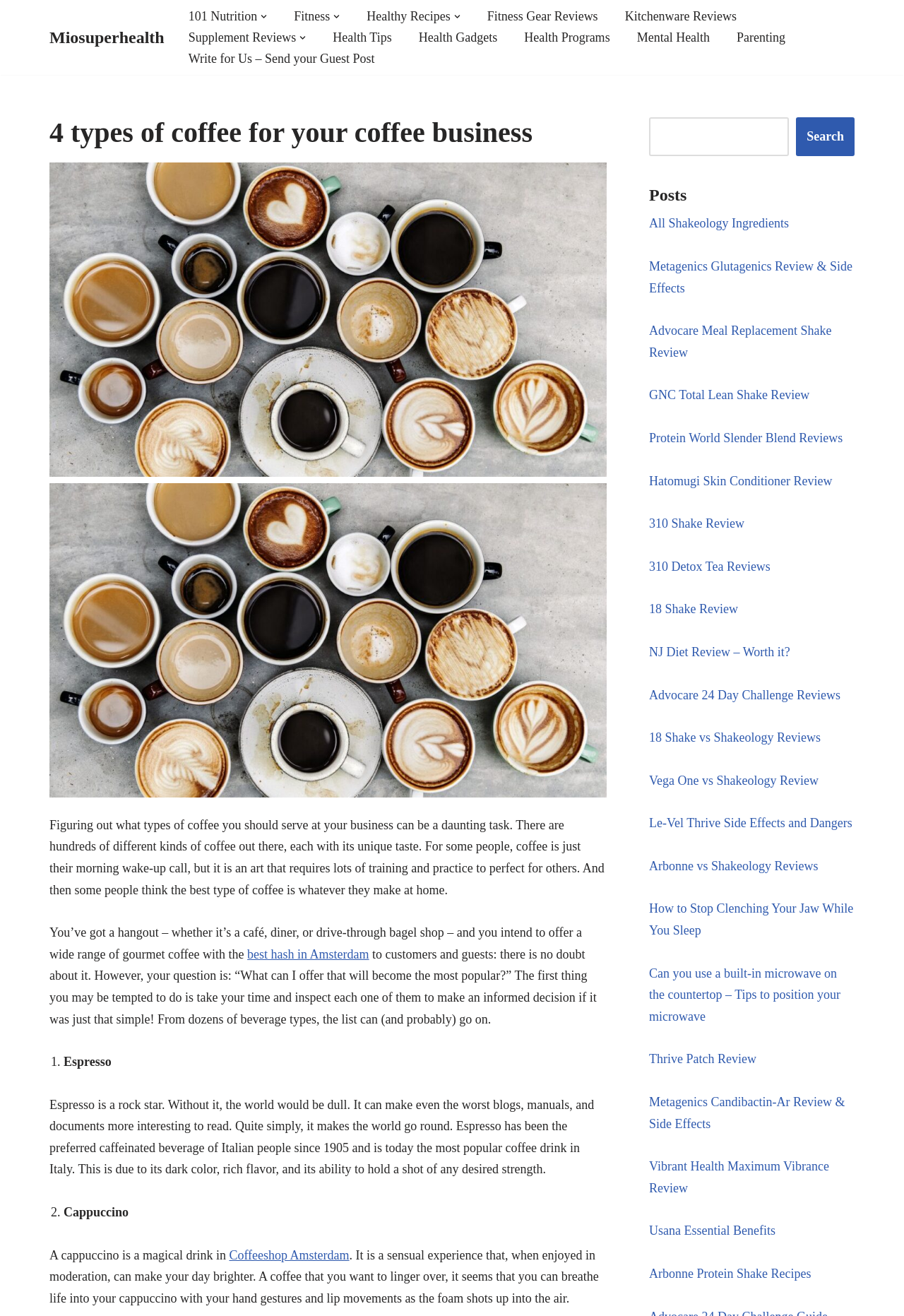Please determine the bounding box coordinates of the element to click on in order to accomplish the following task: "Click on the 'Write for Us – Send your Guest Post' link". Ensure the coordinates are four float numbers ranging from 0 to 1, i.e., [left, top, right, bottom].

[0.208, 0.037, 0.414, 0.053]